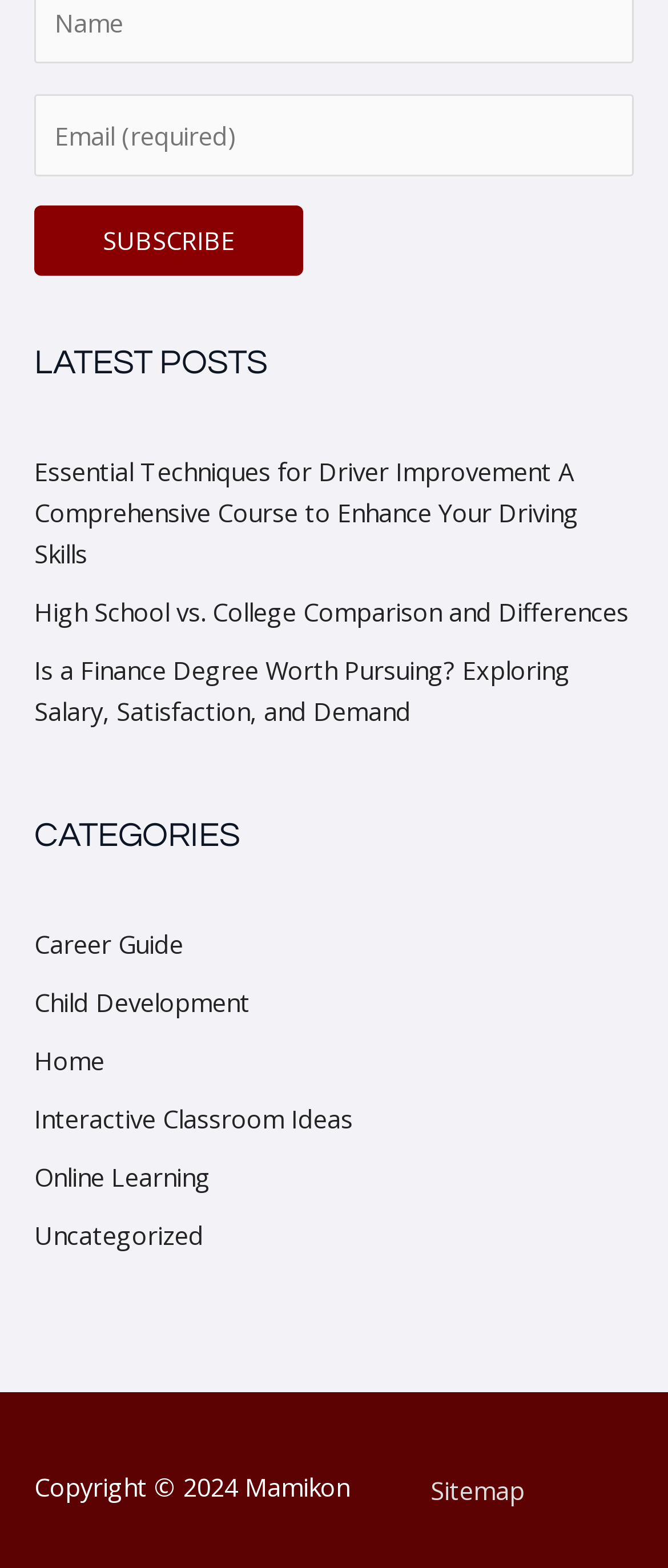What is the name of the website?
Use the image to give a comprehensive and detailed response to the question.

The website's name is displayed at the bottom of the webpage, next to the copyright information, as 'Mamikon'.